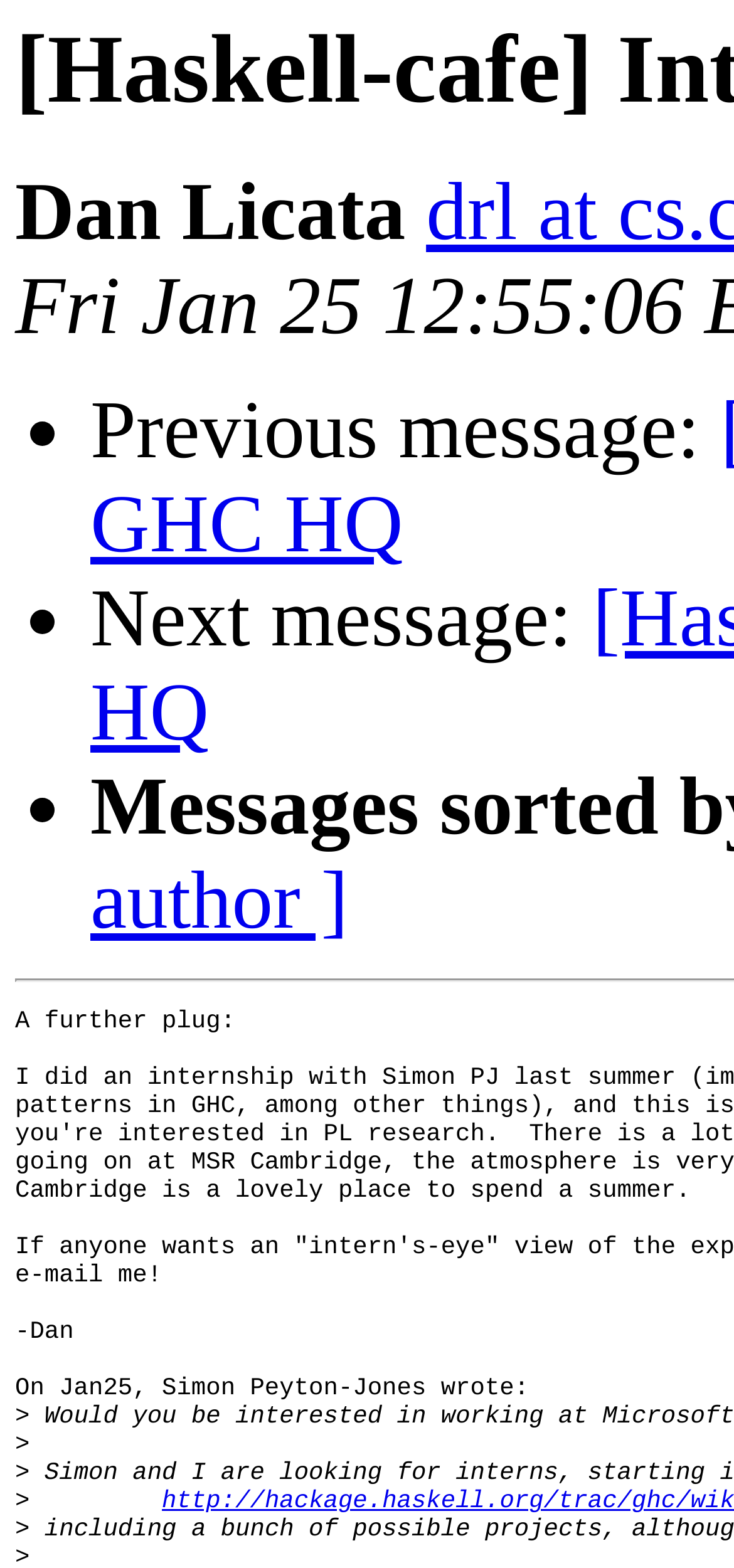What is the purpose of the webpage?
Give a comprehensive and detailed explanation for the question.

The webpage appears to be a discussion forum, as it contains messages and navigation options to move between messages. The presence of author names and message indicators '>' also suggests a discussion forum.